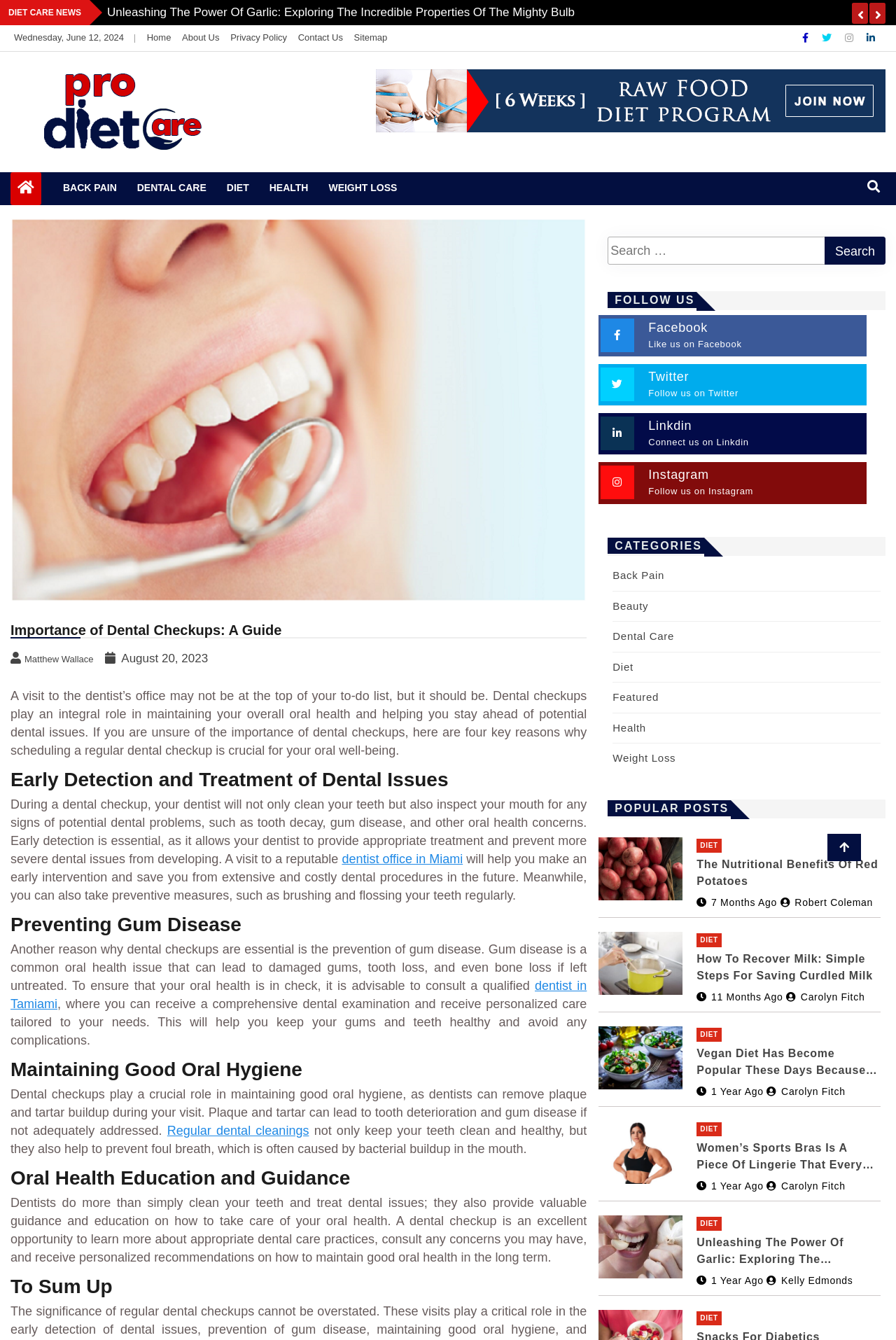Respond concisely with one word or phrase to the following query:
What is the category of the post 'The Nutritional Benefits Of Red Potatoes'?

DIET